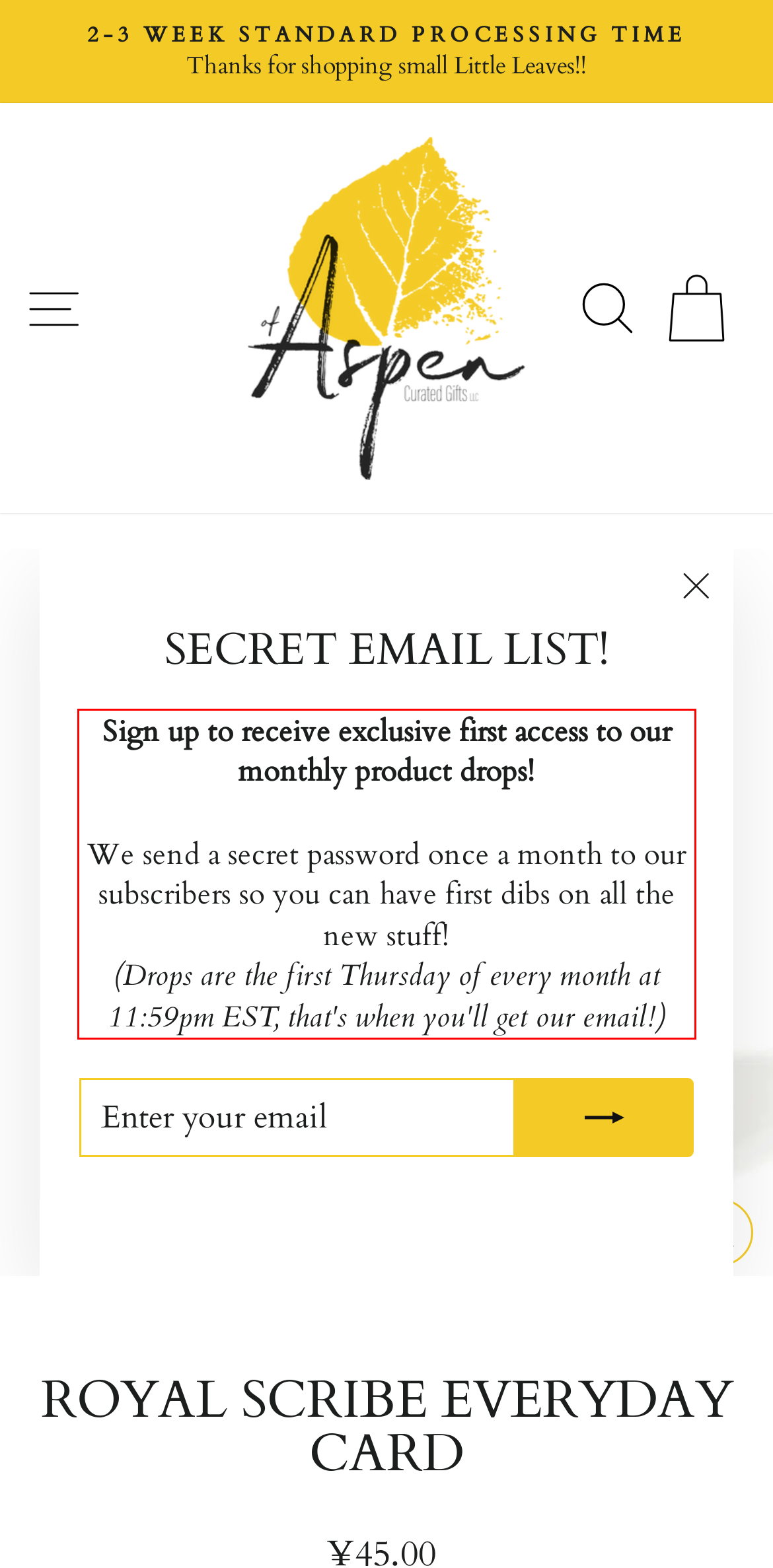Please identify and extract the text from the UI element that is surrounded by a red bounding box in the provided webpage screenshot.

Sign up to receive exclusive first access to our monthly product drops! We send a secret password once a month to our subscribers so you can have first dibs on all the new stuff! (Drops are the first Thursday of every month at 11:59pm EST, that's when you'll get our email!)